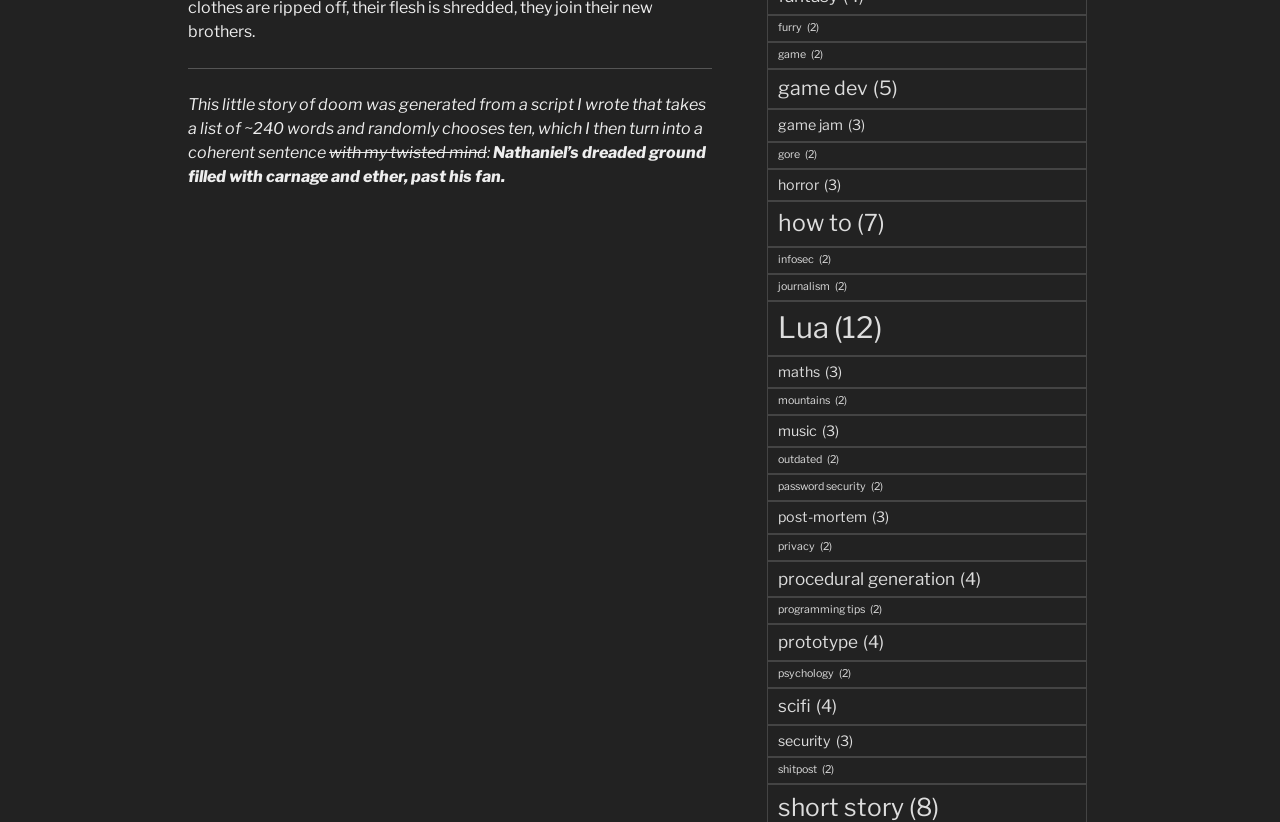Determine the bounding box of the UI element mentioned here: "password security (2)". The coordinates must be in the format [left, top, right, bottom] with values ranging from 0 to 1.

[0.599, 0.577, 0.849, 0.61]